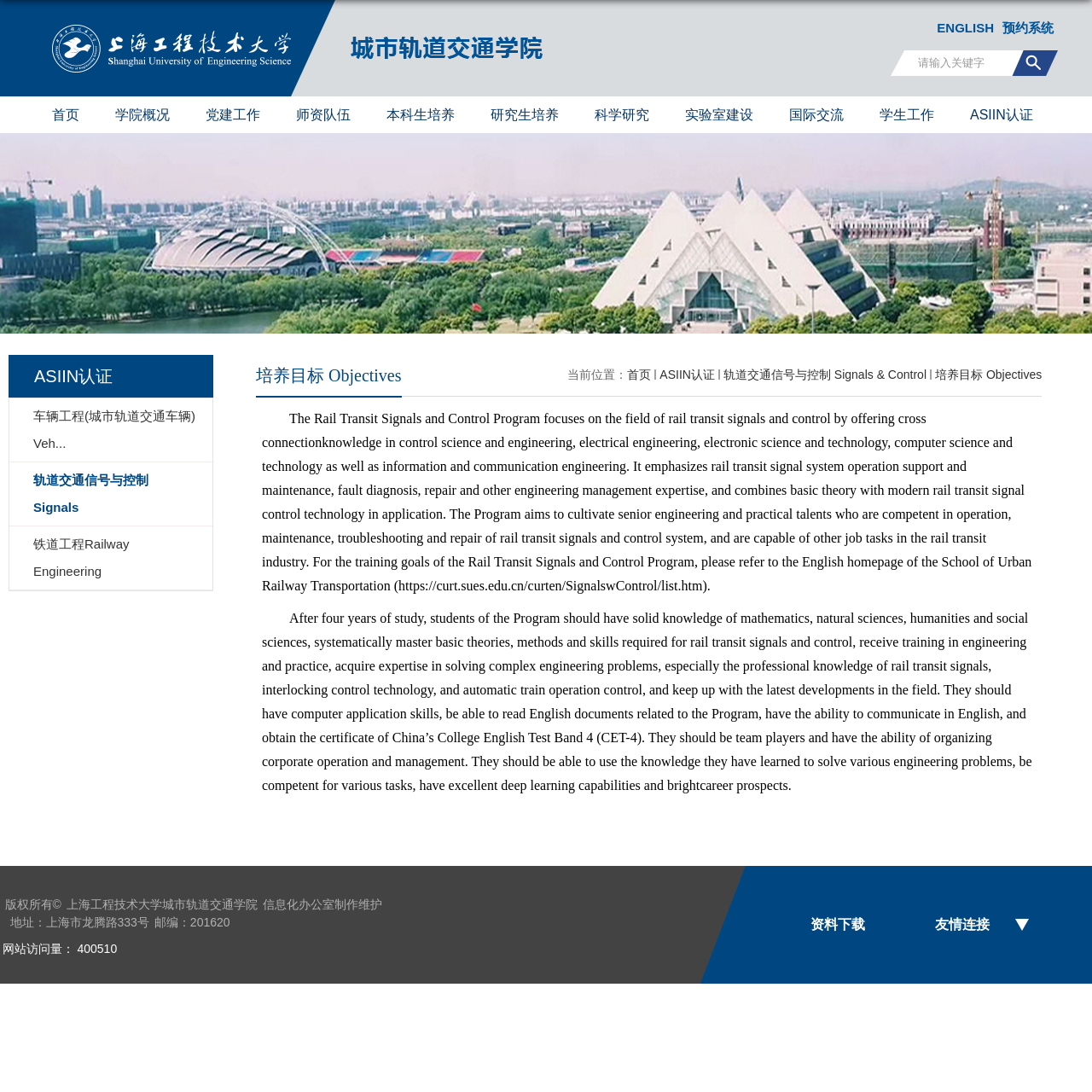Show the bounding box coordinates for the HTML element described as: "轨道交通信号与控制 Signals & Control".

[0.662, 0.337, 0.848, 0.349]